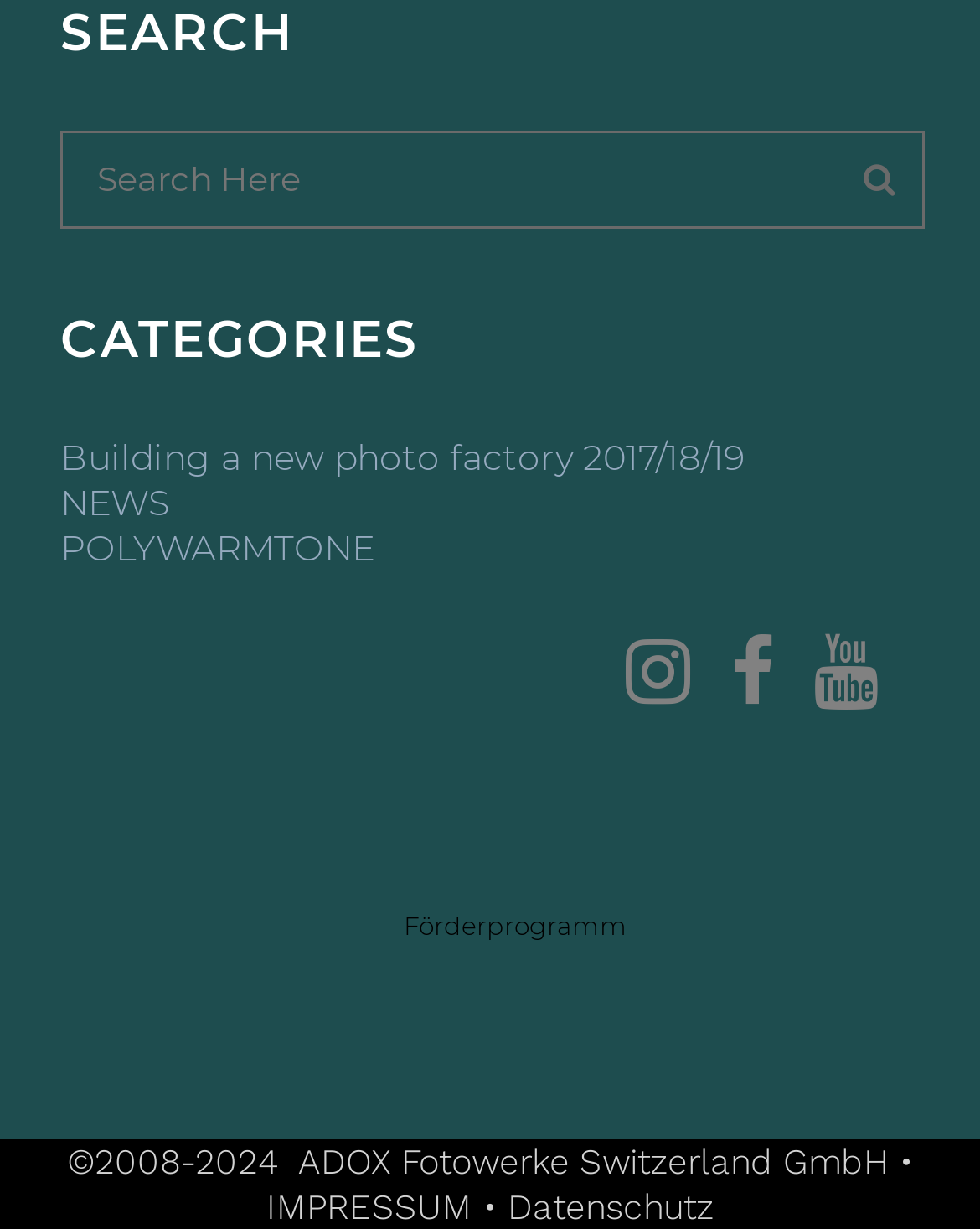Identify the bounding box for the UI element specified in this description: "value=""". The coordinates must be four float numbers between 0 and 1, formatted as [left, top, right, bottom].

[0.846, 0.108, 0.941, 0.184]